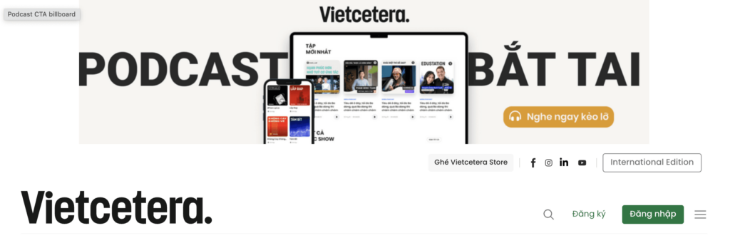Give an in-depth description of the image.

The image presents a vibrant and modern promotional billboard for the podcast platform Vietcetera, showcasing a visually engaging layout that emphasizes the theme "PODCAST" in bold letters. The design features a sleek tablet and mobile phone displaying a variety of podcast episodes, inviting users to explore insightful content related to Vietnamese culture and more. With its striking typography and eye-catching visual elements, the billboard serves as an attractive call to action, encouraging listeners to engage with the rich narratives and dynamic discussions that Vietcetera podcasts offer. The overall aesthetic is both contemporary and inviting, highlighting Vietcetera's position as a key player in the podcasting landscape of Vietnam.